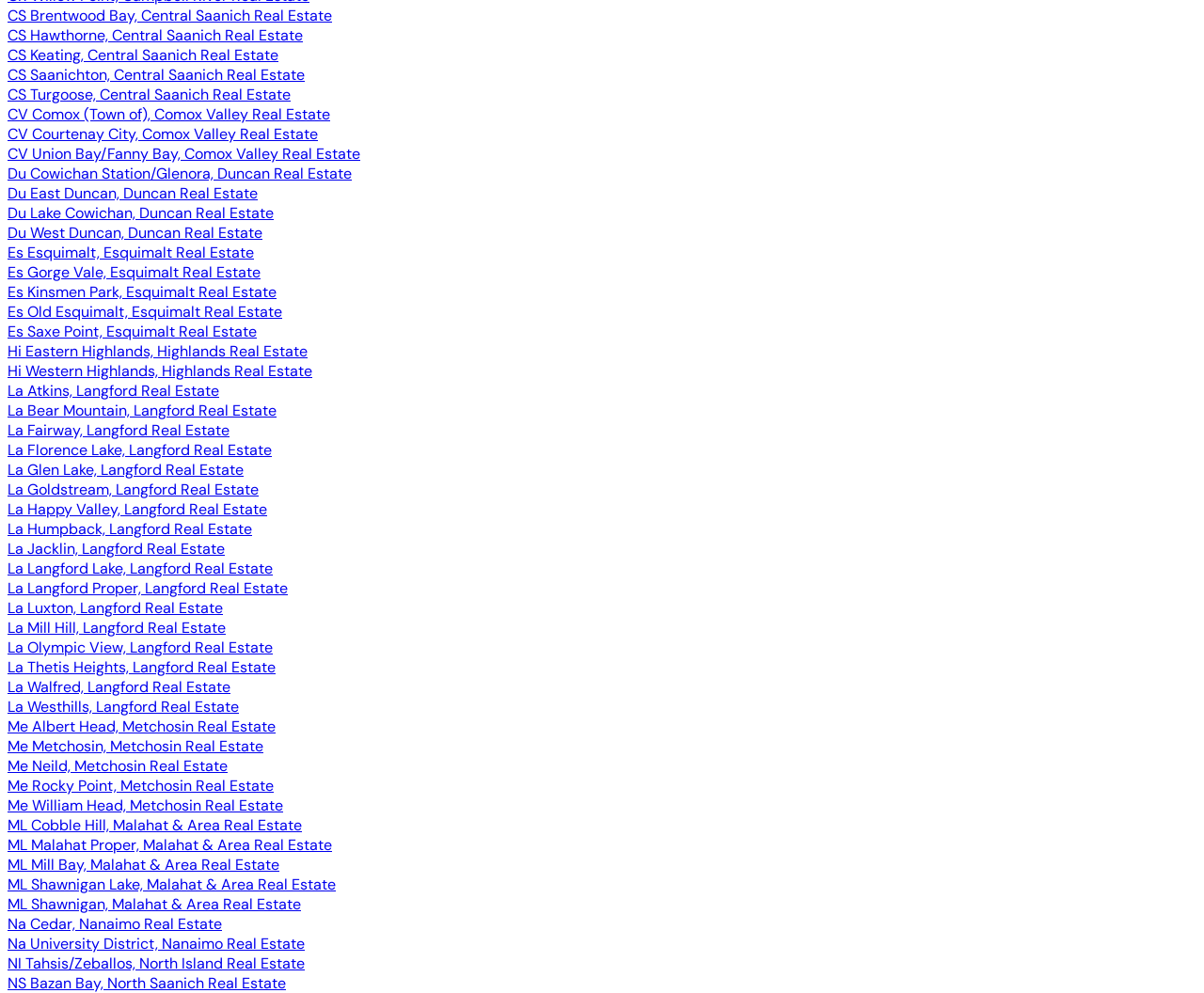Please find the bounding box coordinates of the element that needs to be clicked to perform the following instruction: "Explore CV Comox (Town of), Comox Valley Real Estate". The bounding box coordinates should be four float numbers between 0 and 1, represented as [left, top, right, bottom].

[0.006, 0.105, 0.274, 0.125]